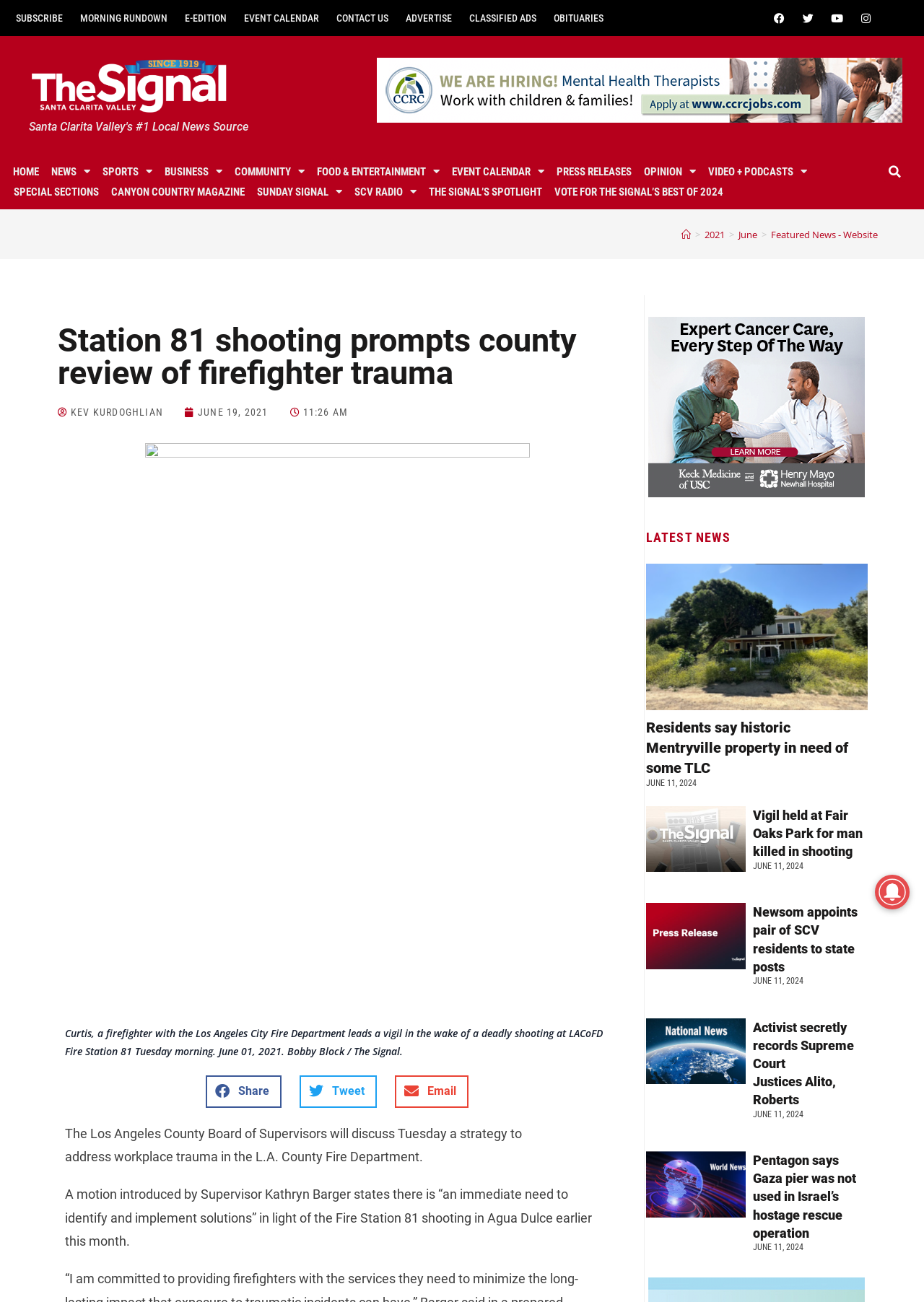What is the topic of the article with the image of a firefighter?
Answer the question with as much detail as possible.

I found the answer by looking at the figure element with the image of a firefighter and its corresponding figcaption element which mentions 'Curtis, a firefighter with the Los Angeles City Fire Department leads a vigil in the wake of a deadly shooting at LACoFD Fire Station 81 Tuesday morning.'